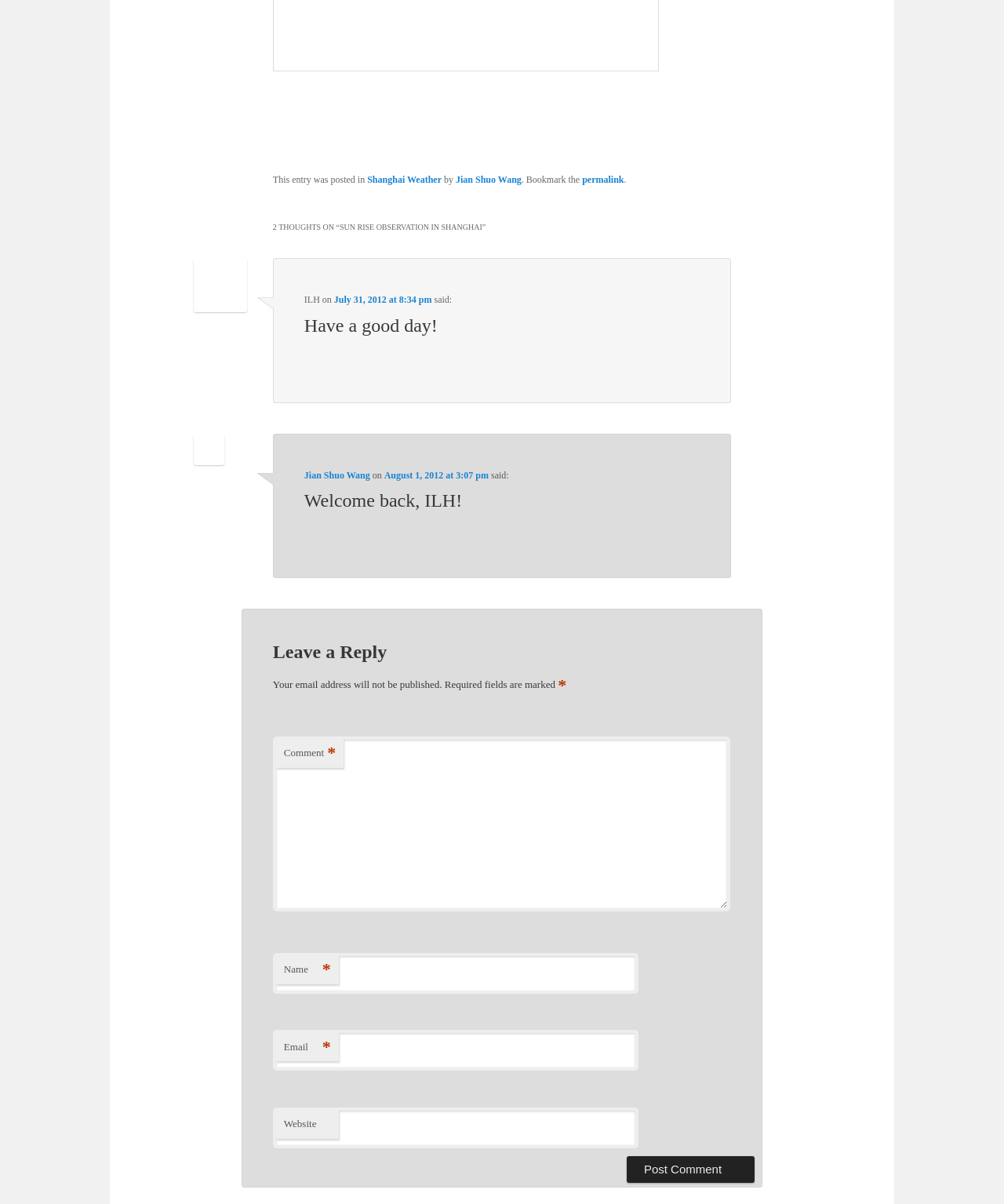What is the purpose of the textboxes at the bottom of the page?
Using the image, provide a detailed and thorough answer to the question.

I found the purpose of the textboxes by looking at the surrounding elements, including the heading 'Leave a Reply' and the static text elements with the text 'Your email address will not be published.' and 'Required fields are marked *'.